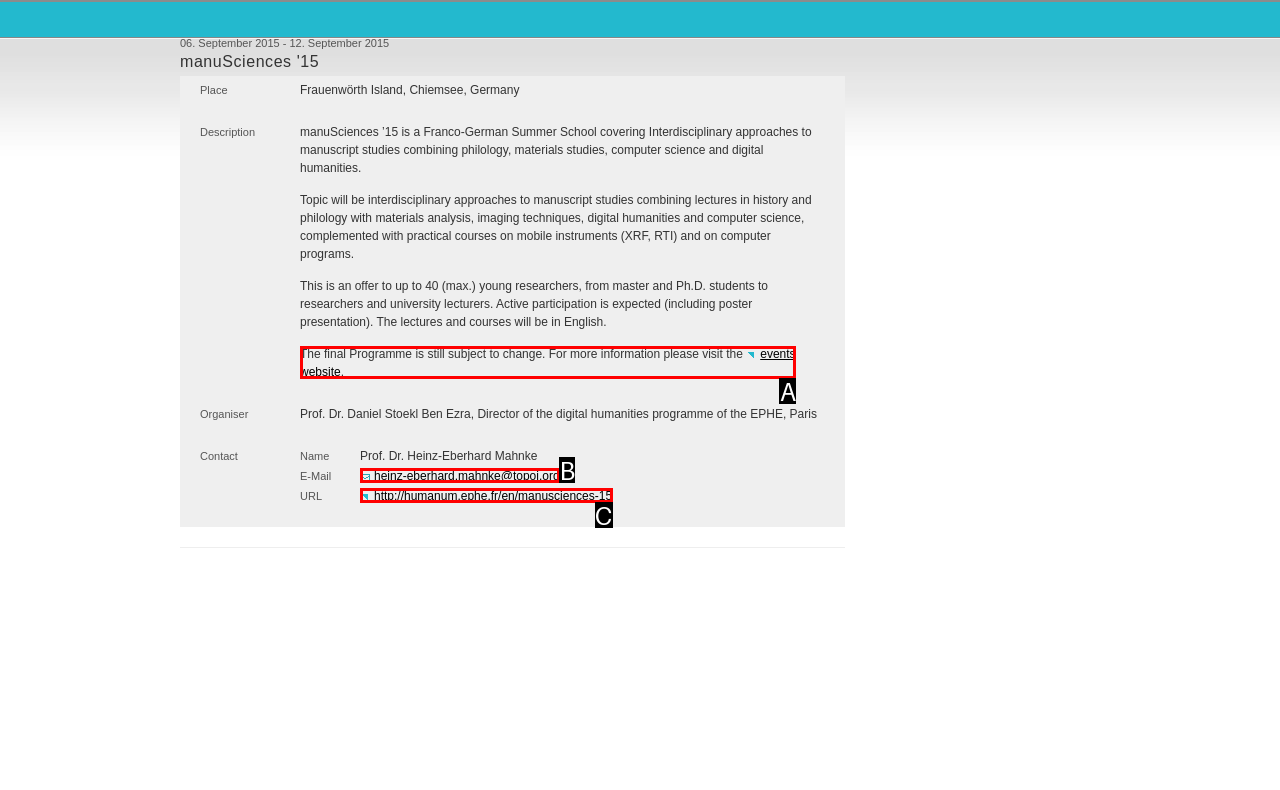Determine the HTML element that best matches this description: heinz-eberhard.mahnke@topoi.org from the given choices. Respond with the corresponding letter.

B